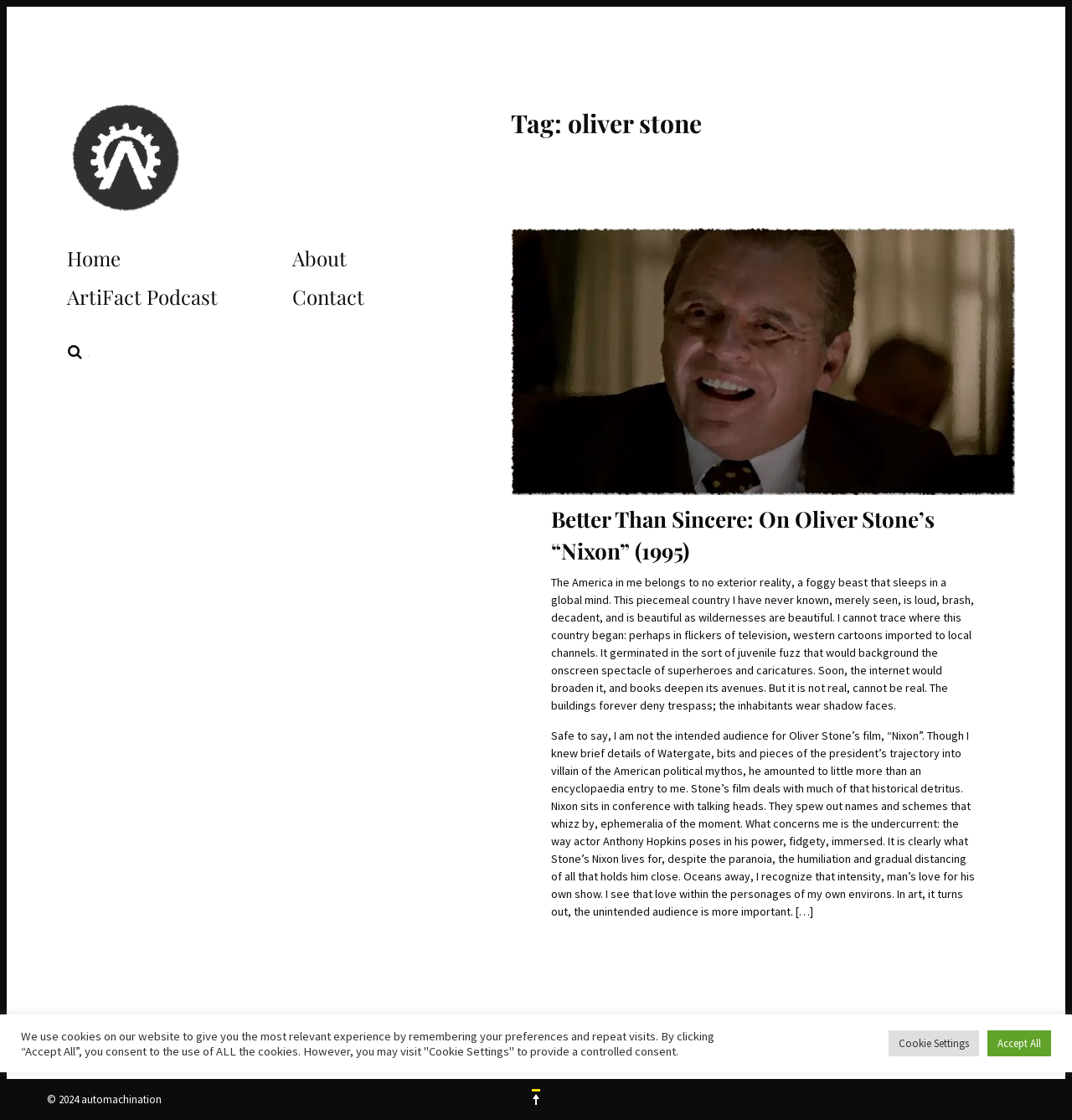Using the provided element description, identify the bounding box coordinates as (top-left x, top-left y, bottom-right x, bottom-right y). Ensure all values are between 0 and 1. Description: Search

[0.058, 0.303, 0.082, 0.326]